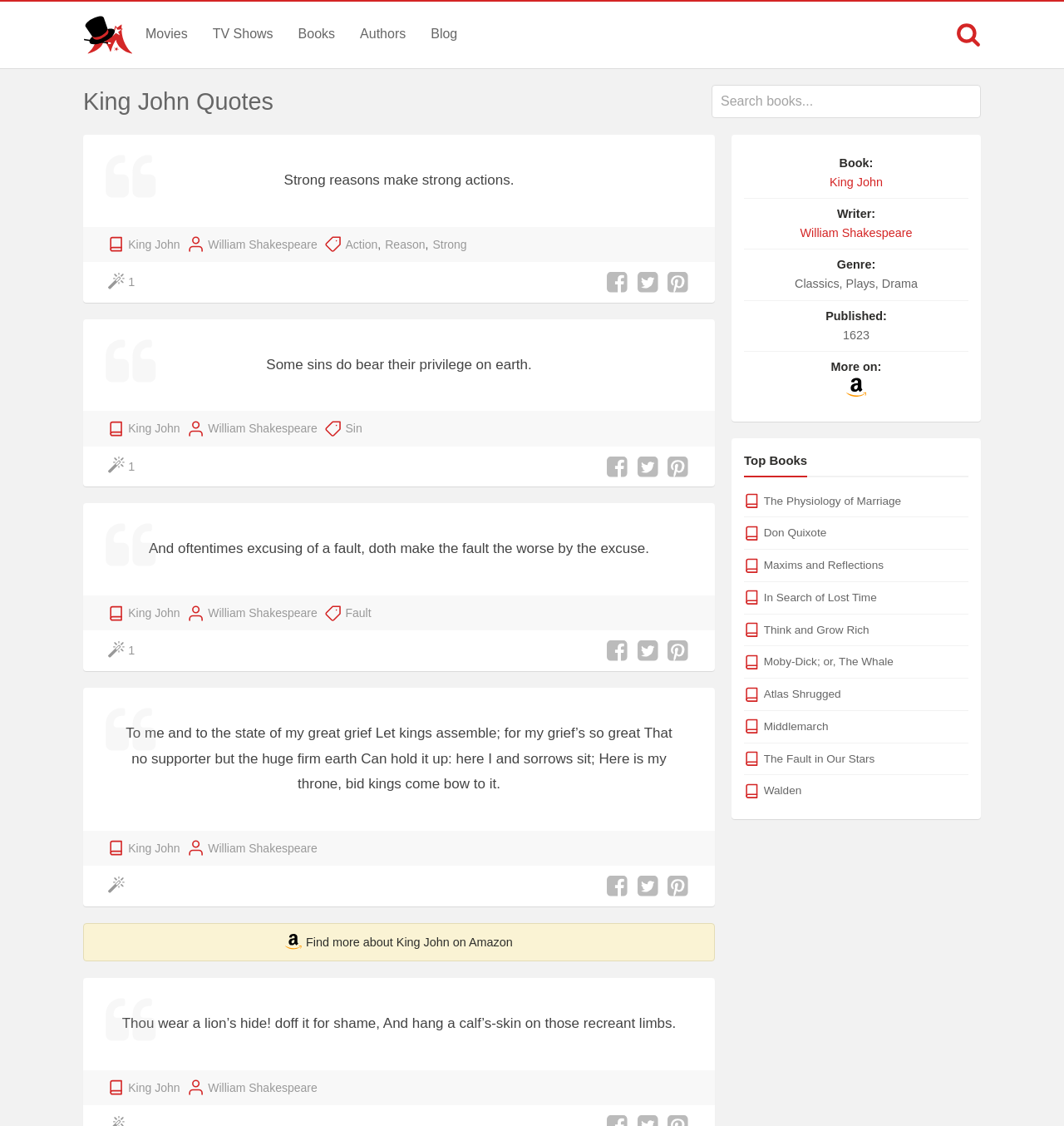Determine the bounding box coordinates of the target area to click to execute the following instruction: "Explore the Books section."

[0.268, 0.001, 0.327, 0.059]